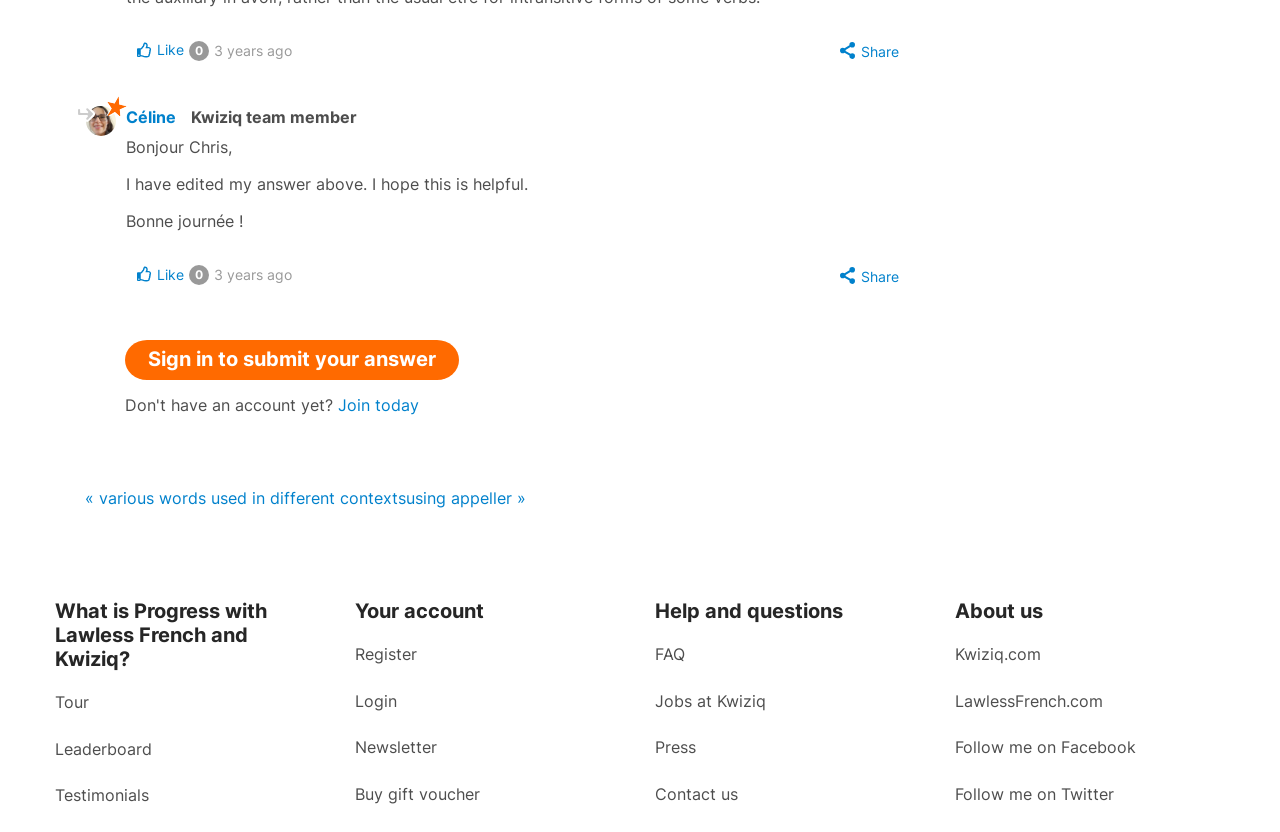Could you please study the image and provide a detailed answer to the question:
What is the title of the section that contains the 'Tour' link?

I found the title by looking at the heading element 'What is Progress with Lawless French and Kwiziq?' which is a child of the root element and has a bounding box coordinate of [0.043, 0.72, 0.254, 0.807]. This heading element is likely to be the title of a section, and the 'Tour' link is a child of this section.